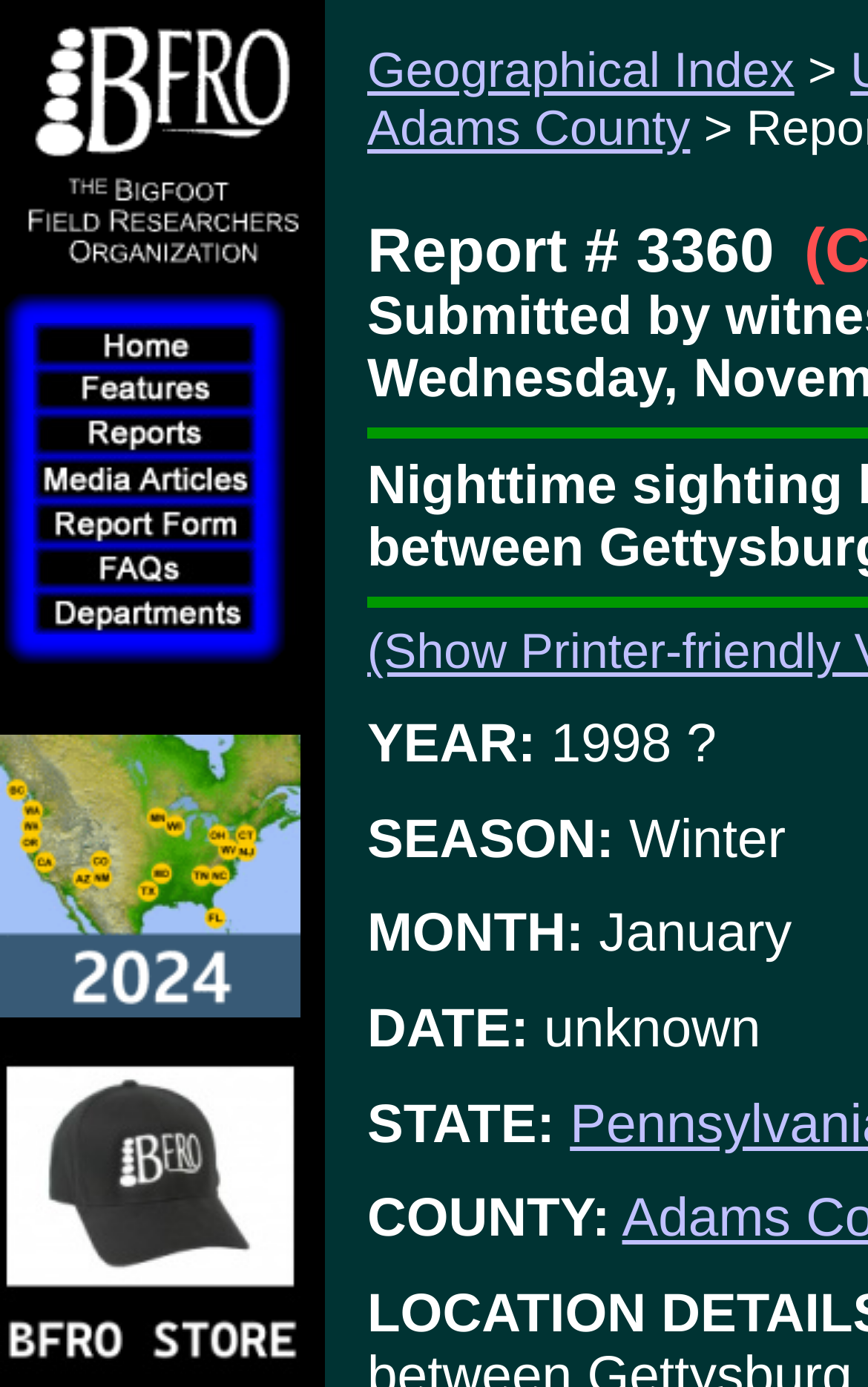Locate the bounding box of the user interface element based on this description: "alt="Bigfoot Field Researchers Organization Logo"".

[0.019, 0.189, 0.353, 0.215]